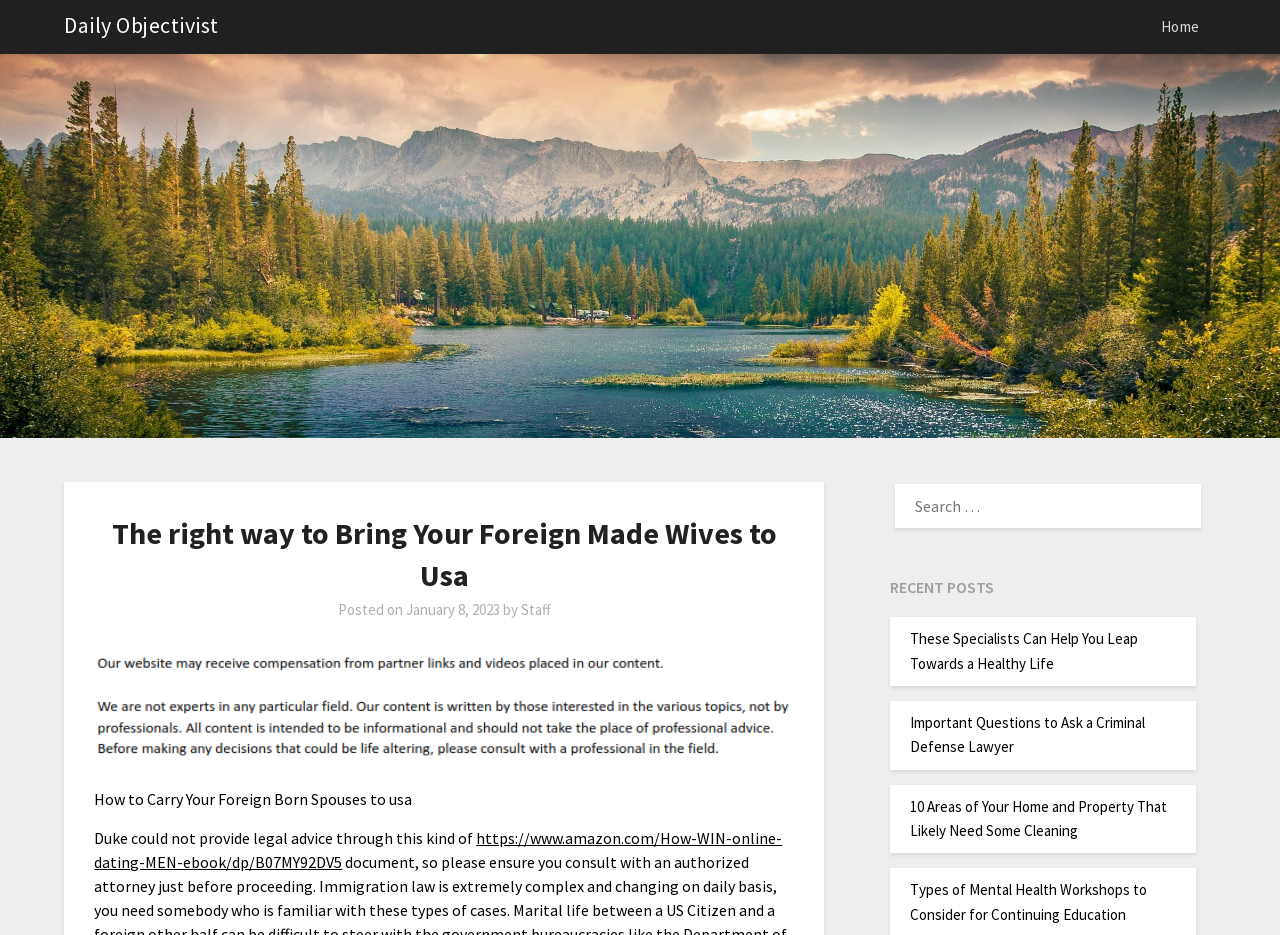Give a detailed account of the webpage's layout and content.

The webpage is titled "The Right Way to Bring Your Foreign Made Wives to Usa - Daily Objectivist". At the top left corner, there is a logo image of "Daily Objectivist" with a link to the same name. Next to it, on the top right corner, there is a link to "Home". 

Below the logo, there is a large header image that spans the entire width of the page. Within this header, there is a heading that reads "The Right Way to Bring Your Foreign Made Wives to Usa". Below this heading, there is a line of text that indicates the post date, "Posted on January 8, 2023", and the author, "by Staff". 

Further down, there is another heading that reads "How to Carry Your Foreign Born Spouses to usa". Below this heading, there is a paragraph of text that starts with "Duke could not provide legal advice through this kind of" and includes a link to an Amazon page. 

On the right side of the page, there is a search box with a label "SEARCH FOR:". 

Below the search box, there is a heading that reads "RECENT POSTS". Under this heading, there are four links to recent posts, including "These Specialists Can Help You Leap Towards a Healthy Life", "Important Questions to Ask a Criminal Defense Lawyer", "10 Areas of Your Home and Property That Likely Need Some Cleaning", and "Types of Mental Health Workshops to Consider for Continuing Education".